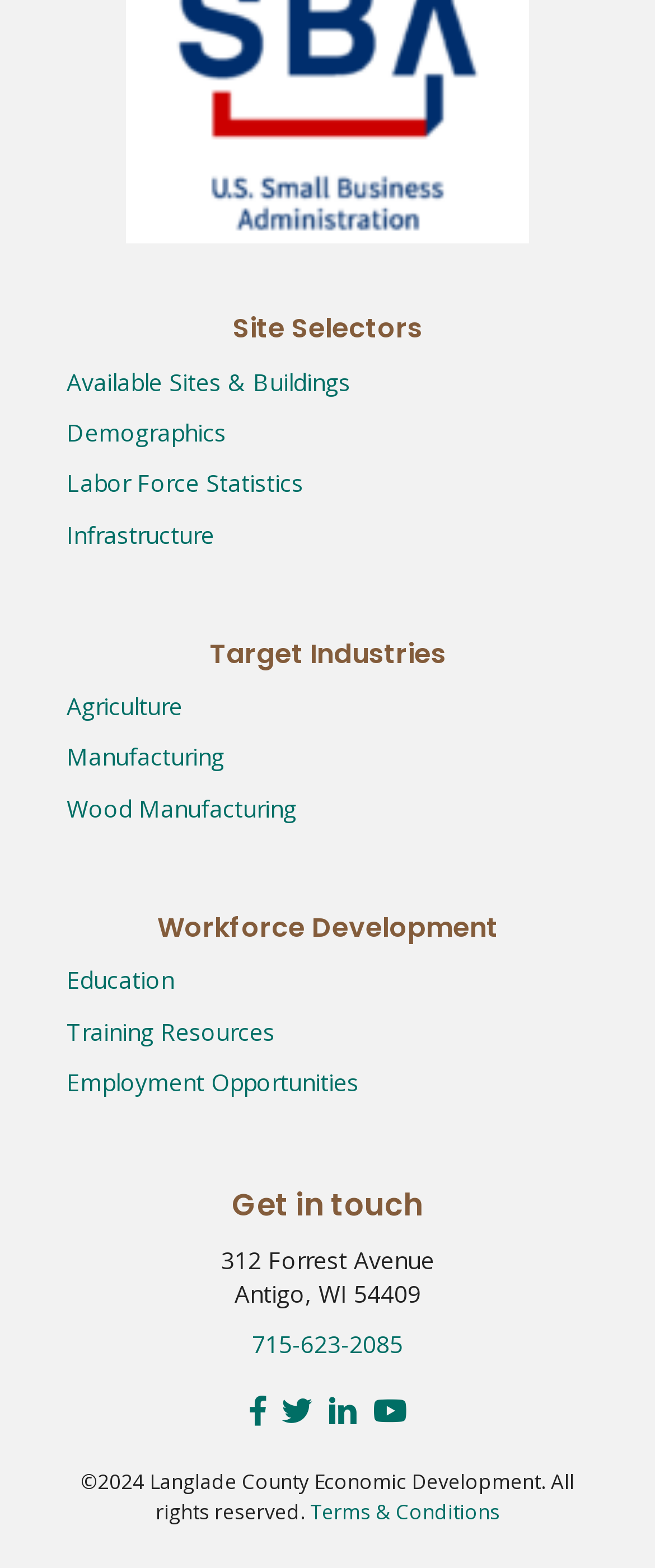Kindly provide the bounding box coordinates of the section you need to click on to fulfill the given instruction: "Contact the website administrator".

None